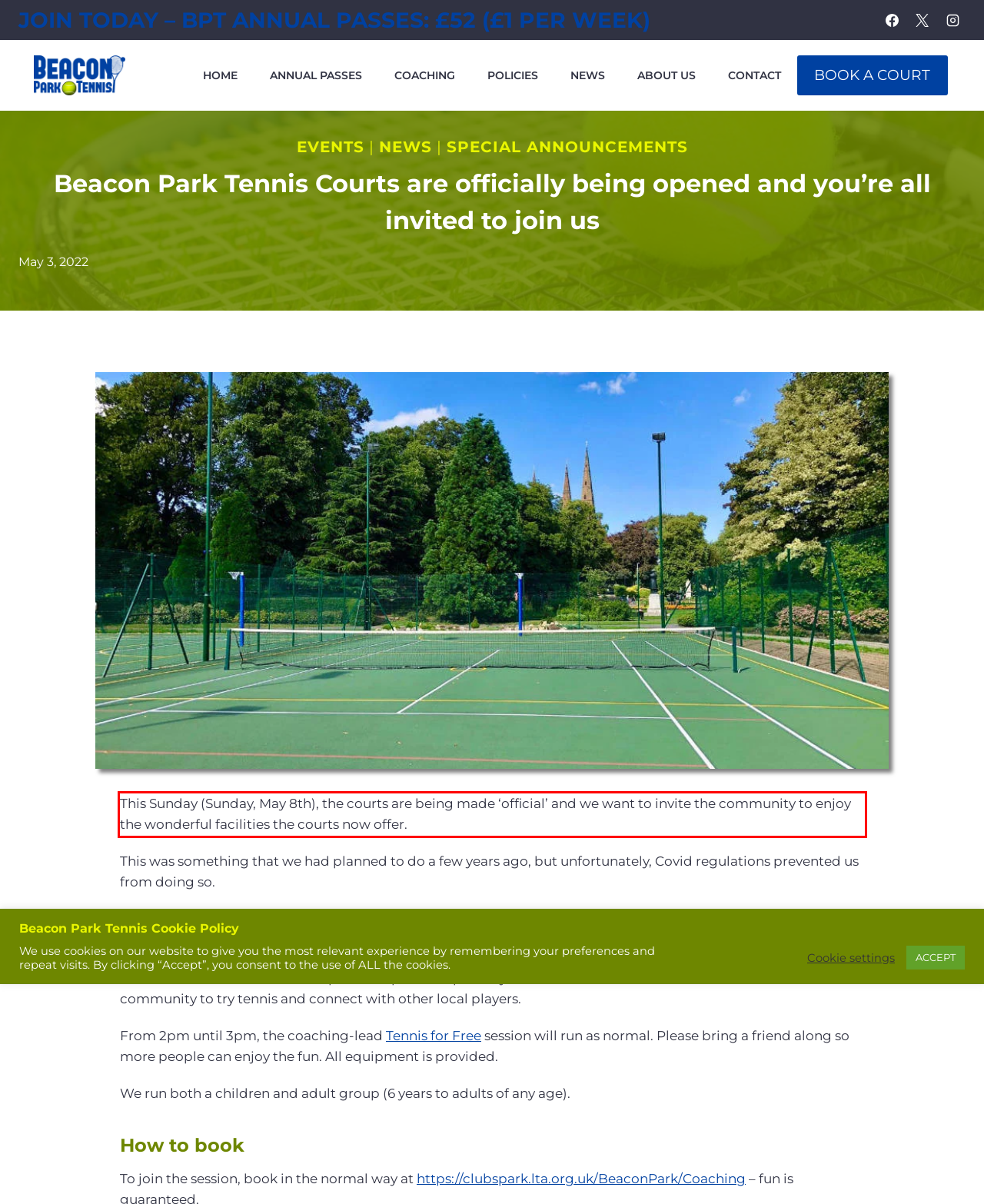You have a webpage screenshot with a red rectangle surrounding a UI element. Extract the text content from within this red bounding box.

This Sunday (Sunday, May 8th), the courts are being made ‘official’ and we want to invite the community to enjoy the wonderful facilities the courts now offer.